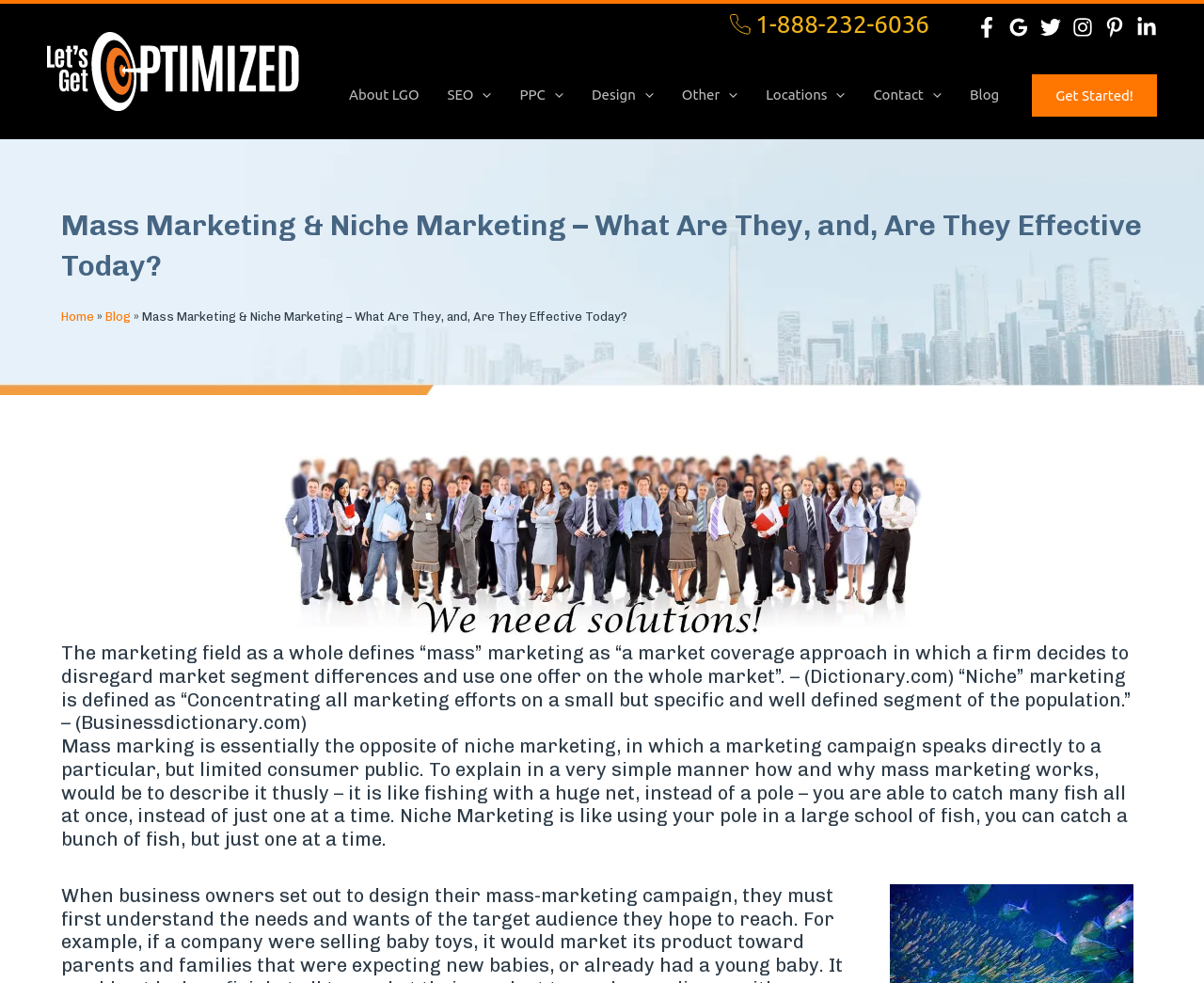Identify the bounding box coordinates for the element you need to click to achieve the following task: "Call the phone number". Provide the bounding box coordinates as four float numbers between 0 and 1, in the form [left, top, right, bottom].

[0.607, 0.011, 0.772, 0.038]